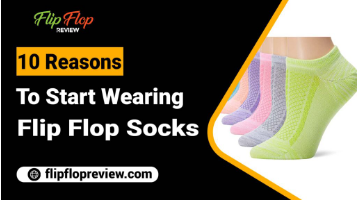Elaborate on the details you observe in the image.

The image features a vibrant and eye-catching promotional graphic highlighting "10 Reasons To Start Wearing Flip Flop Socks." The design showcases a series of colorful socks in various shades, arranged neatly from left to right, emphasizing both style and comfort. The background provides a sleek black contrast, with the title prominently displayed in bold yellow text, drawing attention to the benefits of wearing flip flop socks. At the bottom, the website link "flipflopreview.com" encourages viewers to explore more, aligning with the theme of casual and comfortable footwear that enhances daily life. This image effectively communicates the playful yet practical nature of flip flop socks, making them a trendy choice for fashion-conscious individuals.